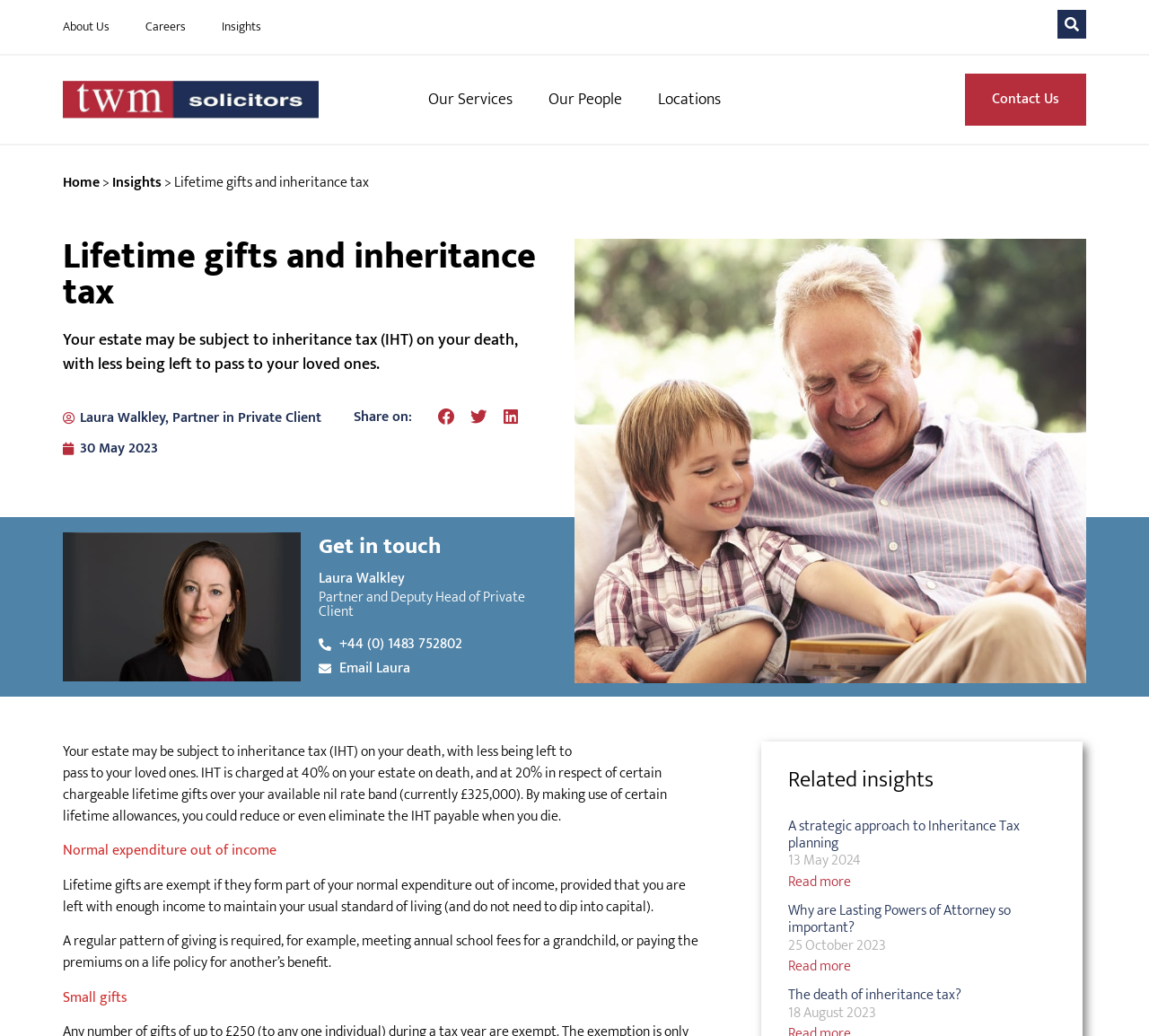What is the name of the law firm associated with this webpage?
Please provide a comprehensive answer based on the contents of the image.

The webpage appears to be associated with TWM Solicitors, as indicated by the logo and the mention of the firm's name in the top navigation menu.